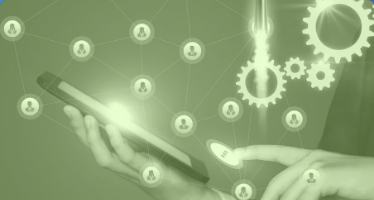By analyzing the image, answer the following question with a detailed response: What do the glowing elements symbolize?

The glowing elements in the image are meant to convey a sense of innovation and the active engagement of users in online environments, highlighting the dynamic and cutting-edge nature of digital communication and network dynamics.